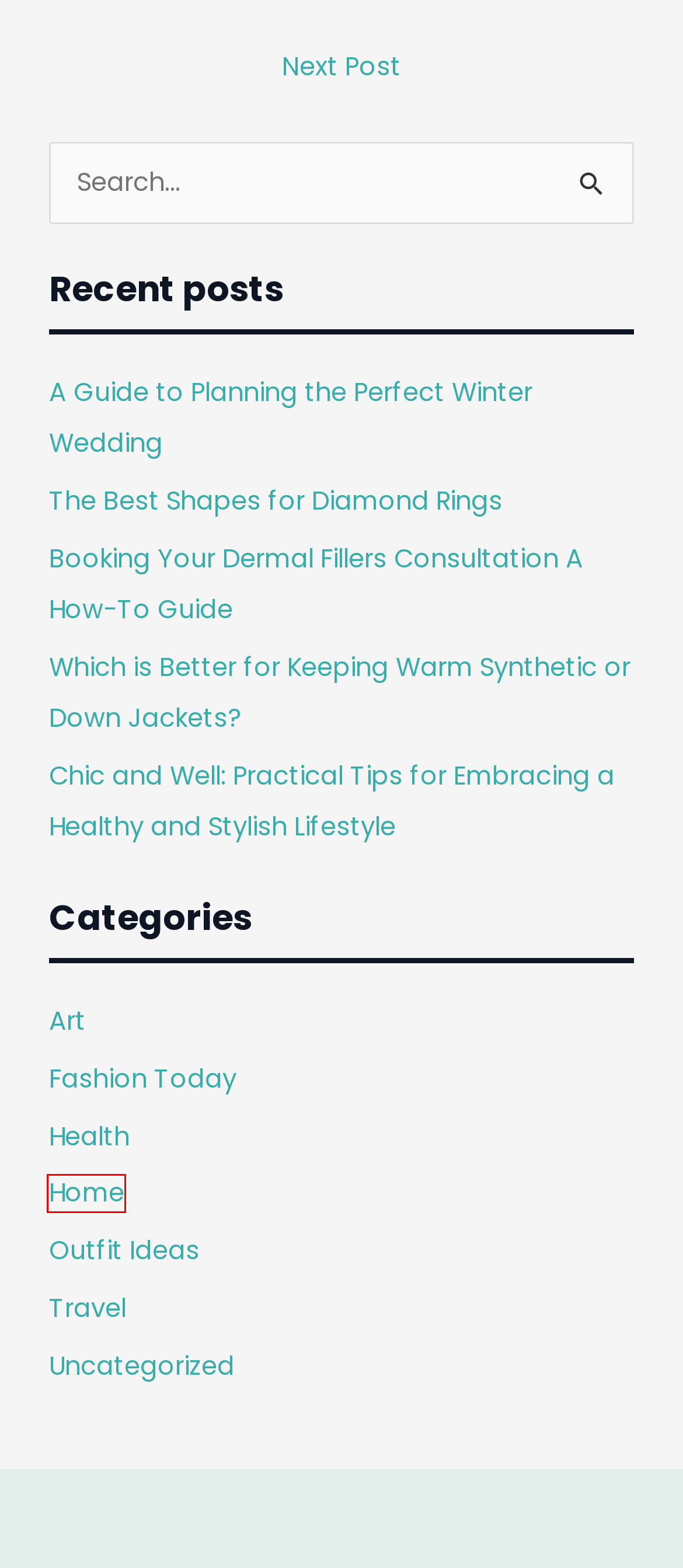With the provided screenshot showing a webpage and a red bounding box, determine which webpage description best fits the new page that appears after clicking the element inside the red box. Here are the options:
A. Health Archives - Petitfashion
B. Tips for Taking Care of Sensitive Skin - Petitfashion
C. Home Archives - Petitfashion
D. Art Archives - Petitfashion
E. Booking Your Dermal Fillers Consultation A How-To Guide - Petitfashion
F. A Guide to Planning the Perfect Winter Wedding - Petitfashion
G. Which is Better for Keeping Warm Synthetic or Down Jackets? - Petitfashion
H. Outfit Ideas Archives - Petitfashion

C